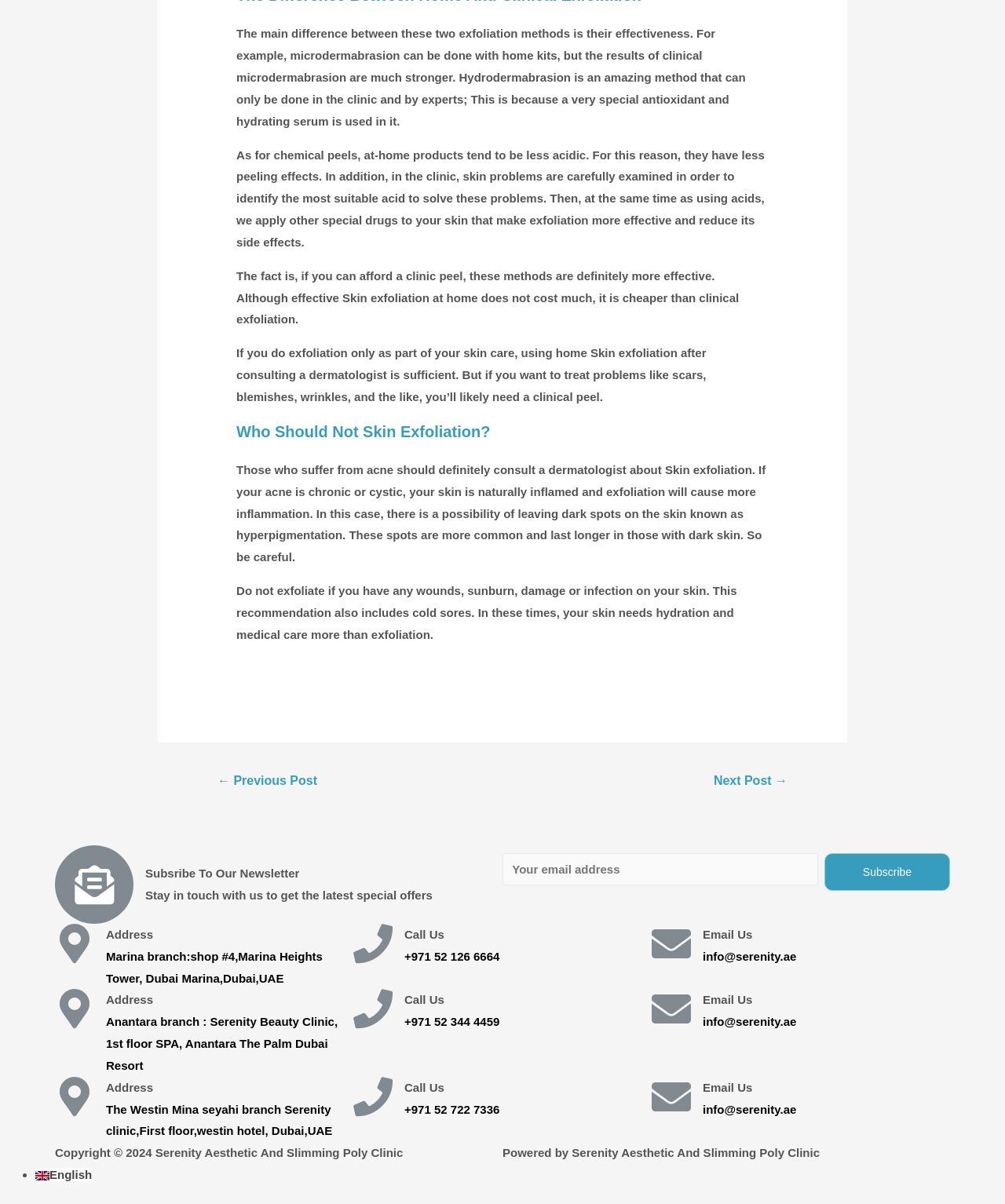Find the bounding box coordinates of the clickable element required to execute the following instruction: "Call the Anantara branch". Provide the coordinates as four float numbers between 0 and 1, i.e., [left, top, right, bottom].

[0.402, 0.843, 0.497, 0.854]